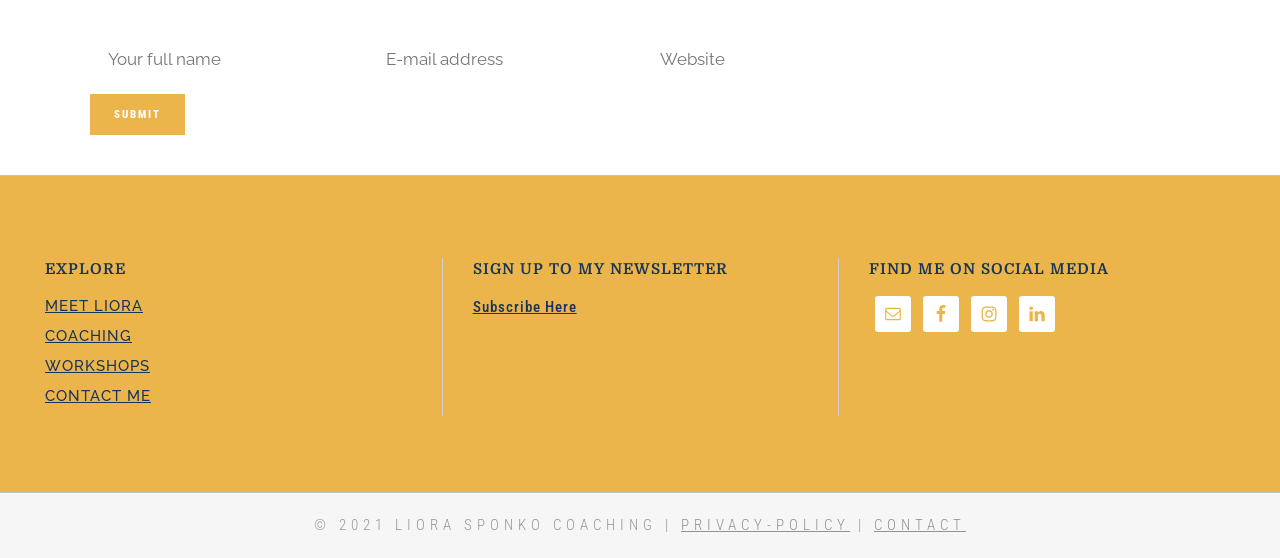What is the purpose of the form at the top?
Refer to the image and provide a one-word or short phrase answer.

To submit full name, email, and website